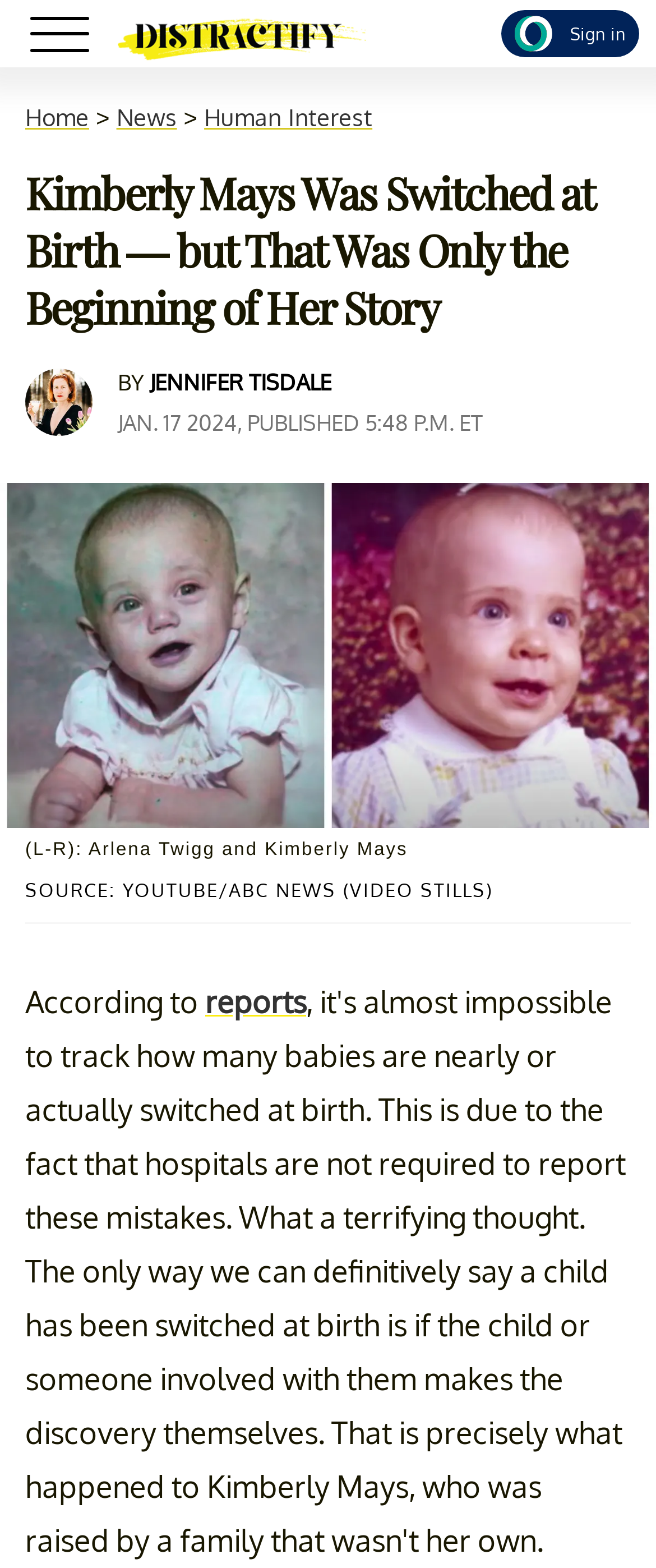Can you identify and provide the main heading of the webpage?

Kimberly Mays Was Switched at Birth — but That Was Only the Beginning of Her Story